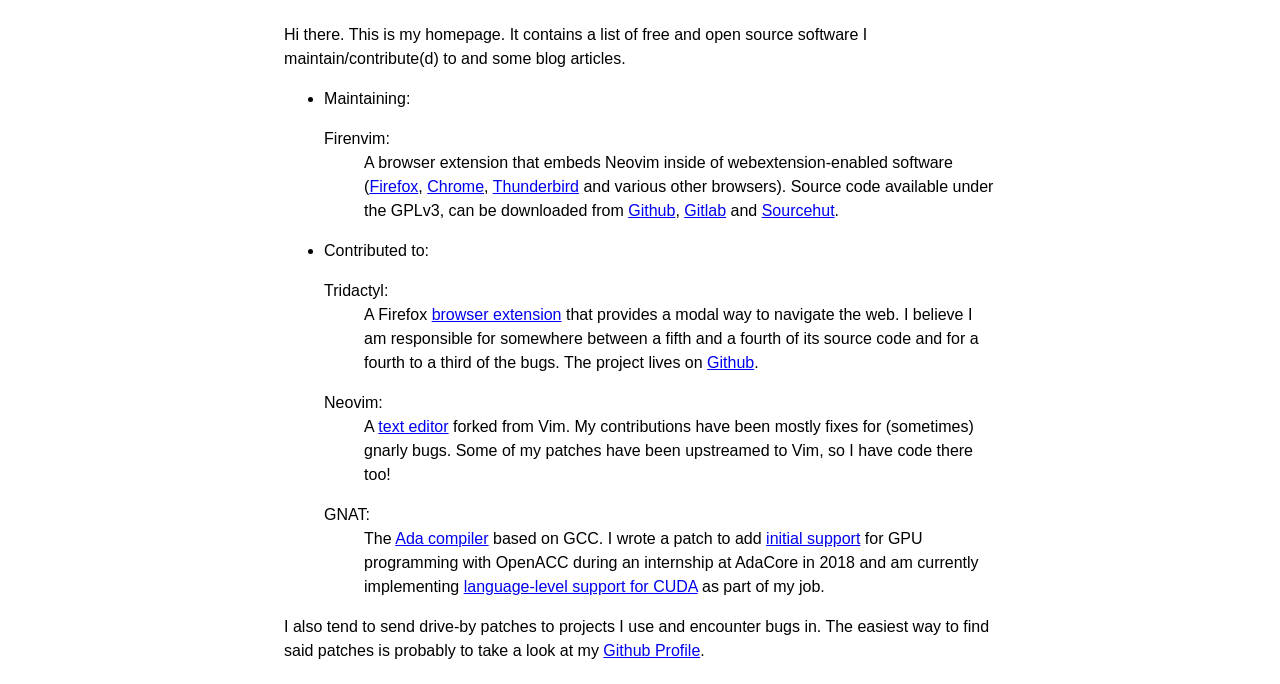Determine the bounding box coordinates for the element that should be clicked to follow this instruction: "Learn about GNAT". The coordinates should be given as four float numbers between 0 and 1, in the format [left, top, right, bottom].

[0.309, 0.774, 0.382, 0.799]